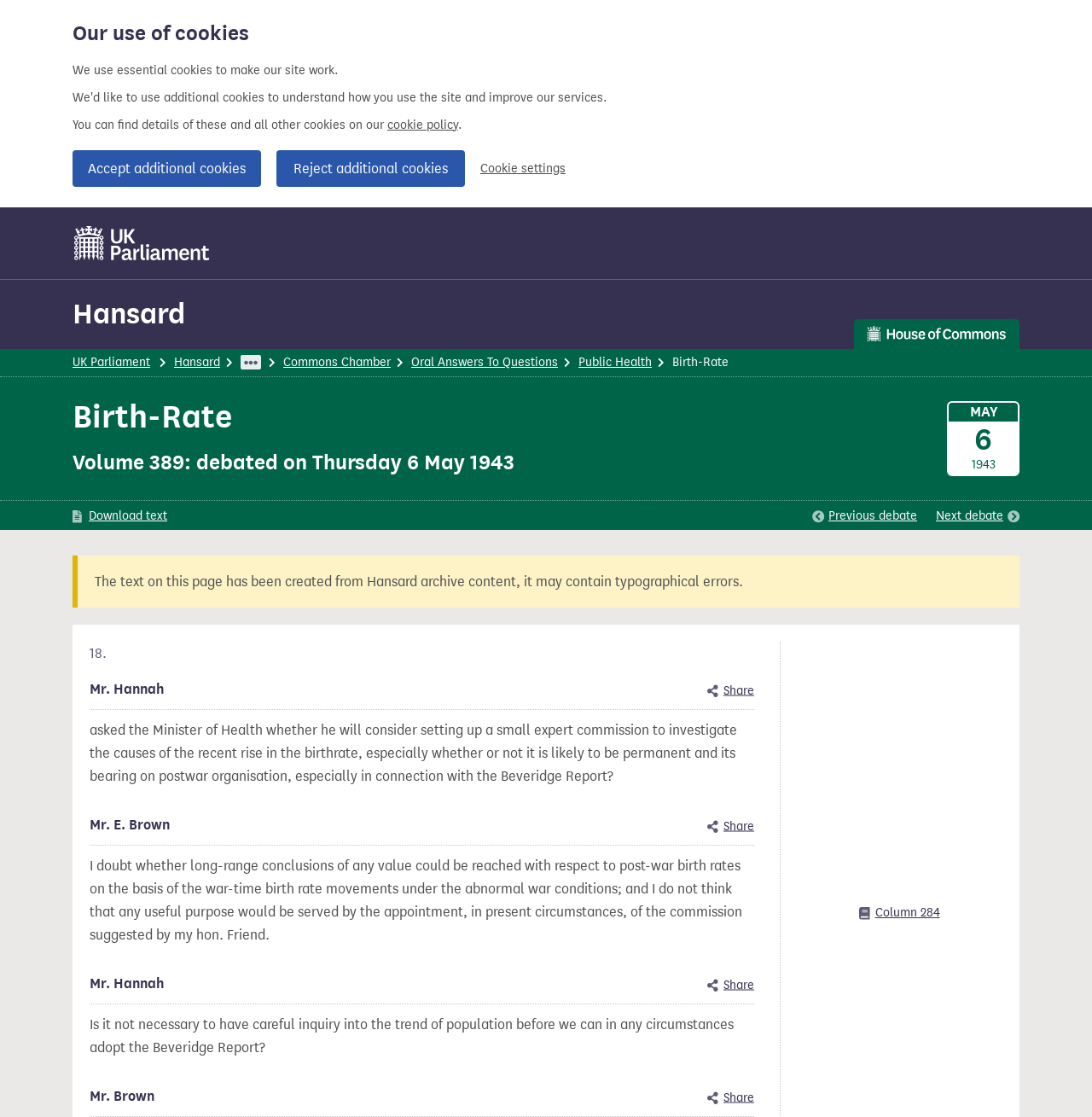Please identify the bounding box coordinates for the region that you need to click to follow this instruction: "Share this specific contribution".

[0.648, 0.61, 0.691, 0.627]